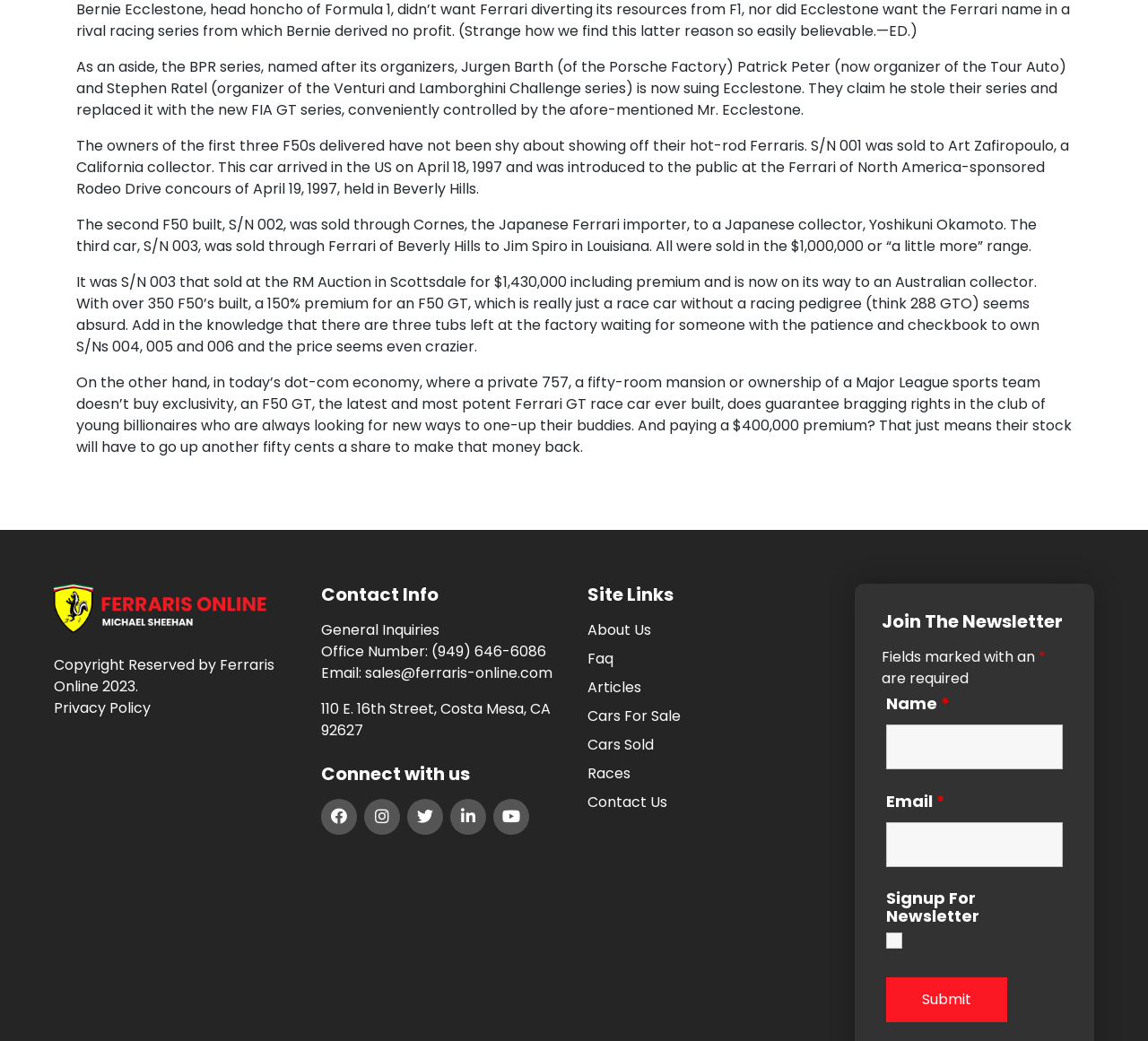Who is the organizer of the Tour Auto?
Give a one-word or short phrase answer based on the image.

Patrick Peter